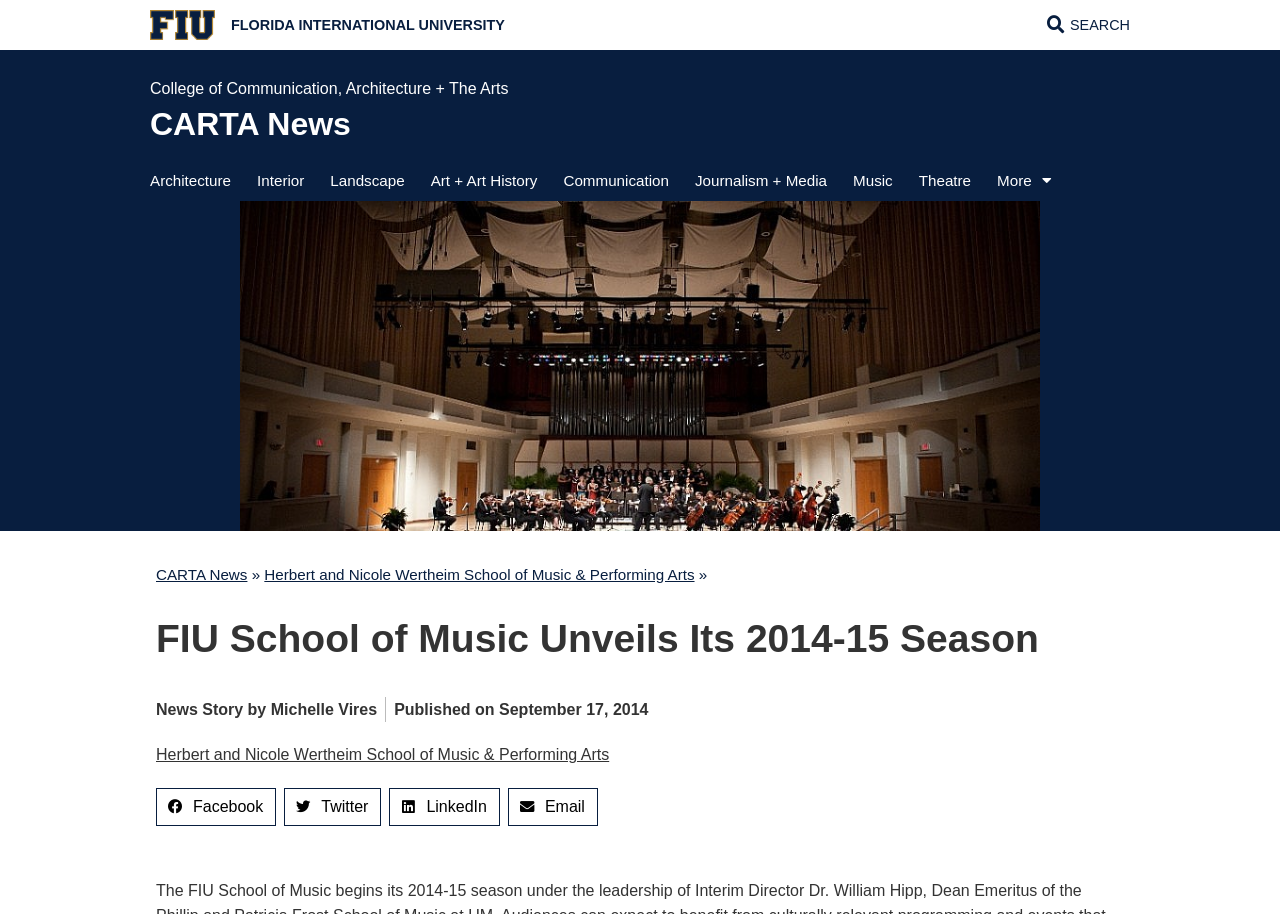What is the name of the college?
Use the image to answer the question with a single word or phrase.

College of Communication, Architecture + The Arts